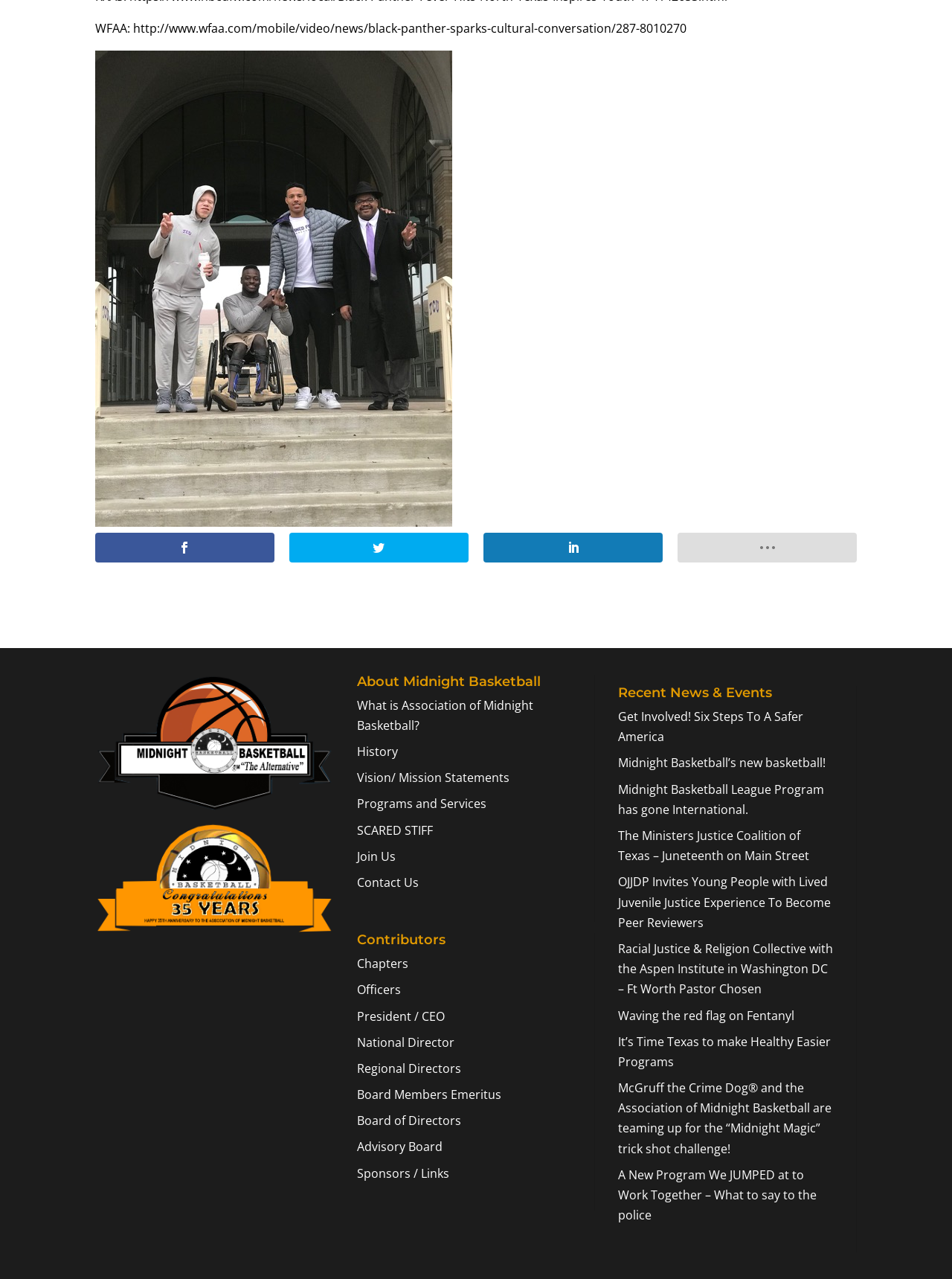Locate the bounding box coordinates of the area that needs to be clicked to fulfill the following instruction: "Learn about the 'Vision/ Mission Statements'". The coordinates should be in the format of four float numbers between 0 and 1, namely [left, top, right, bottom].

[0.375, 0.602, 0.535, 0.614]